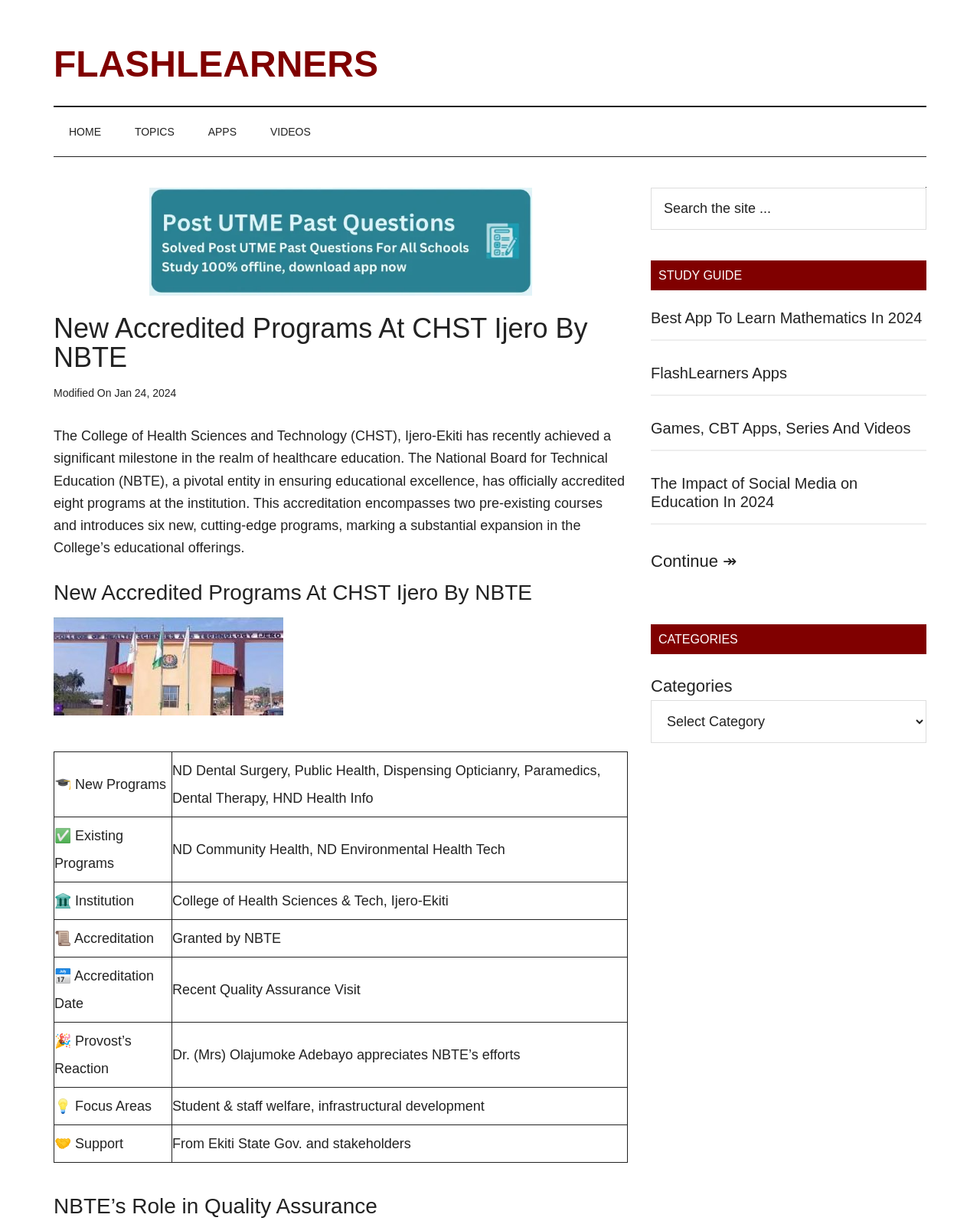Articulate a complete and detailed caption of the webpage elements.

The webpage is about the College of Health Sciences and Technology (CHST) in Ijero-Ekiti, which has achieved a significant milestone in healthcare education. The page is divided into two main sections: the main content area and the primary sidebar.

At the top of the page, there is a navigation bar with five links: "HOME", "TOPICS", "APPS", "VIDEOS", and an empty link. Below the navigation bar, there is a header section with the title "New Accredited Programs At CHST Ijero By NBTE" and a modified date "Jan 24, 2024".

The main content area is divided into several sections. The first section describes the accreditation of eight programs at CHST by the National Board for Technical Education (NBTE), including two pre-existing courses and six new programs. There is an image of IJERO below the description.

The next section is a table with five rows, each containing information about the accredited programs, including new programs, existing programs, institution, accreditation, accreditation date, provost's reaction, focus areas, and support.

Below the table, there is a heading "NBTE's Role in Quality Assurance". The primary sidebar is located to the right of the main content area and contains a search bar, a heading "STUDY GUIDE", and four articles with links: "Best App To Learn Mathematics In 2024", "FlashLearners Apps", "Games, CBT Apps, Series And Videos", and "The Impact of Social Media on Education In 2024". There is also a "Continue" link and a "CATEGORIES" section with a combobox.